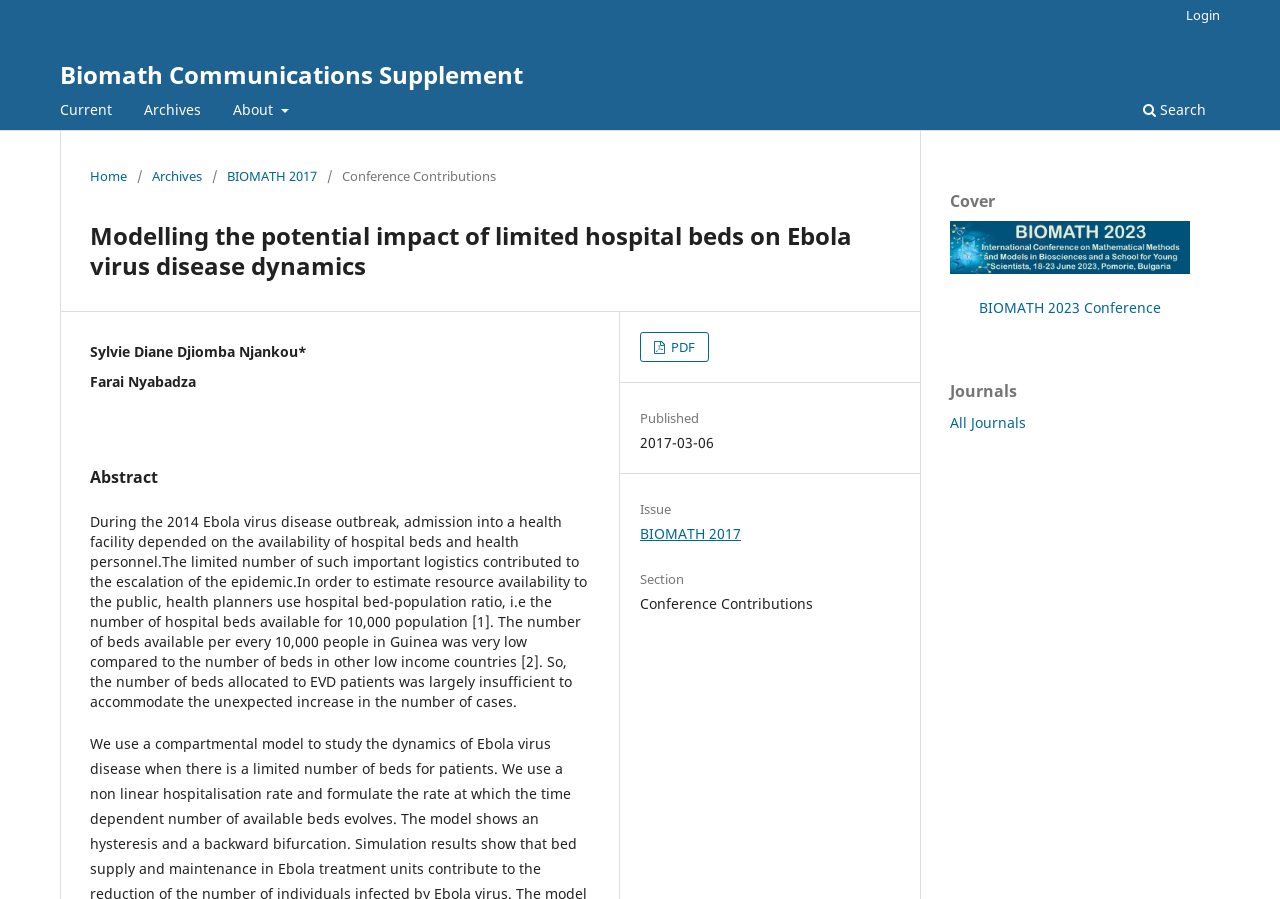Generate the text content of the main heading of the webpage.

Modelling the potential impact of limited hospital beds on Ebola virus disease dynamics